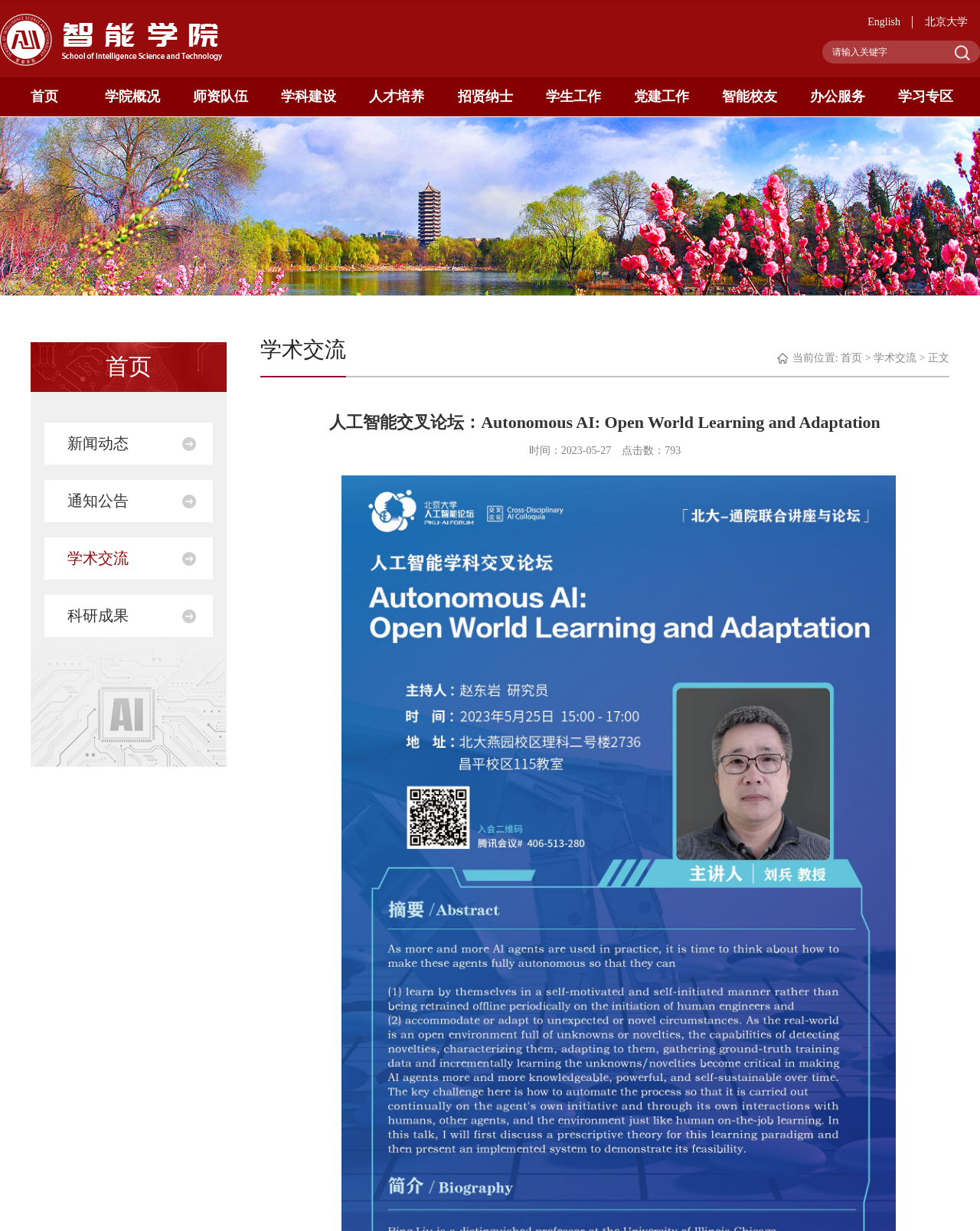Provide a brief response using a word or short phrase to this question:
What is the name of the university?

北京大学